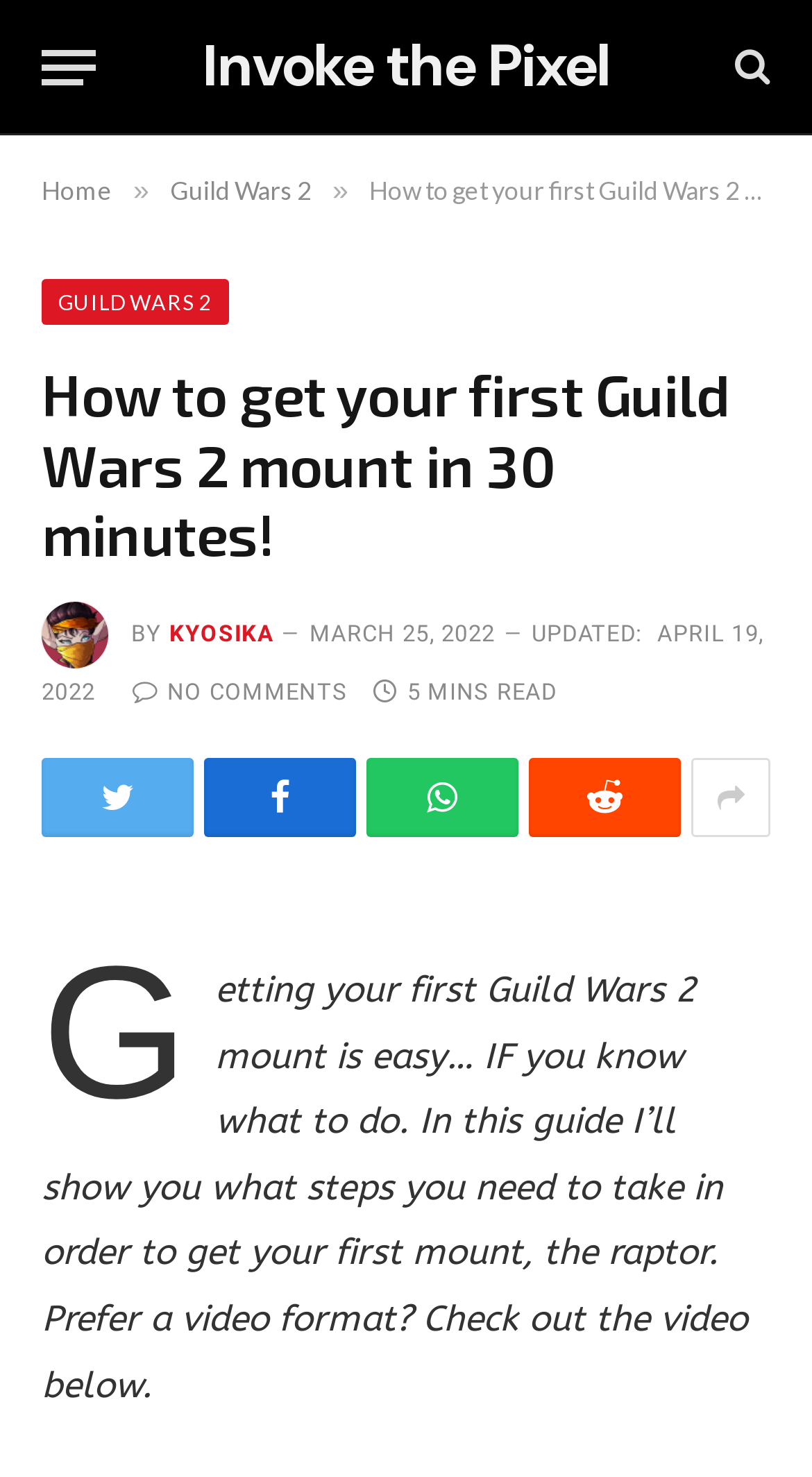Given the description title="Show More Social Sharing", predict the bounding box coordinates of the UI element. Ensure the coordinates are in the format (top-left x, top-left y, bottom-right x, bottom-right y) and all values are between 0 and 1.

[0.851, 0.513, 0.949, 0.567]